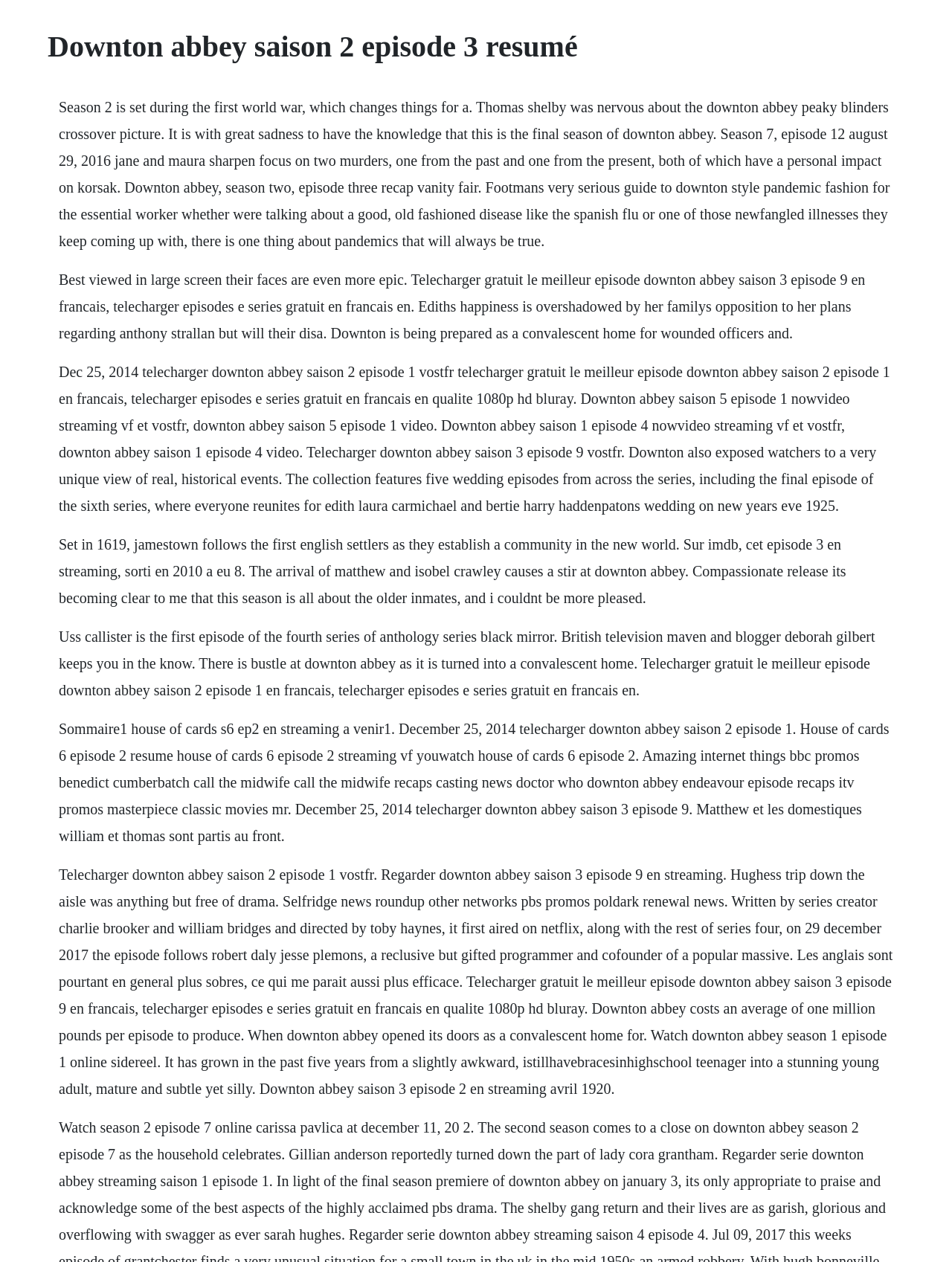What is the format of the content on this webpage?
Give a detailed and exhaustive answer to the question.

The webpage appears to be a text-based webpage, with multiple blocks of text describing different aspects of Downton Abbey, including episode summaries, character descriptions, and historical context.